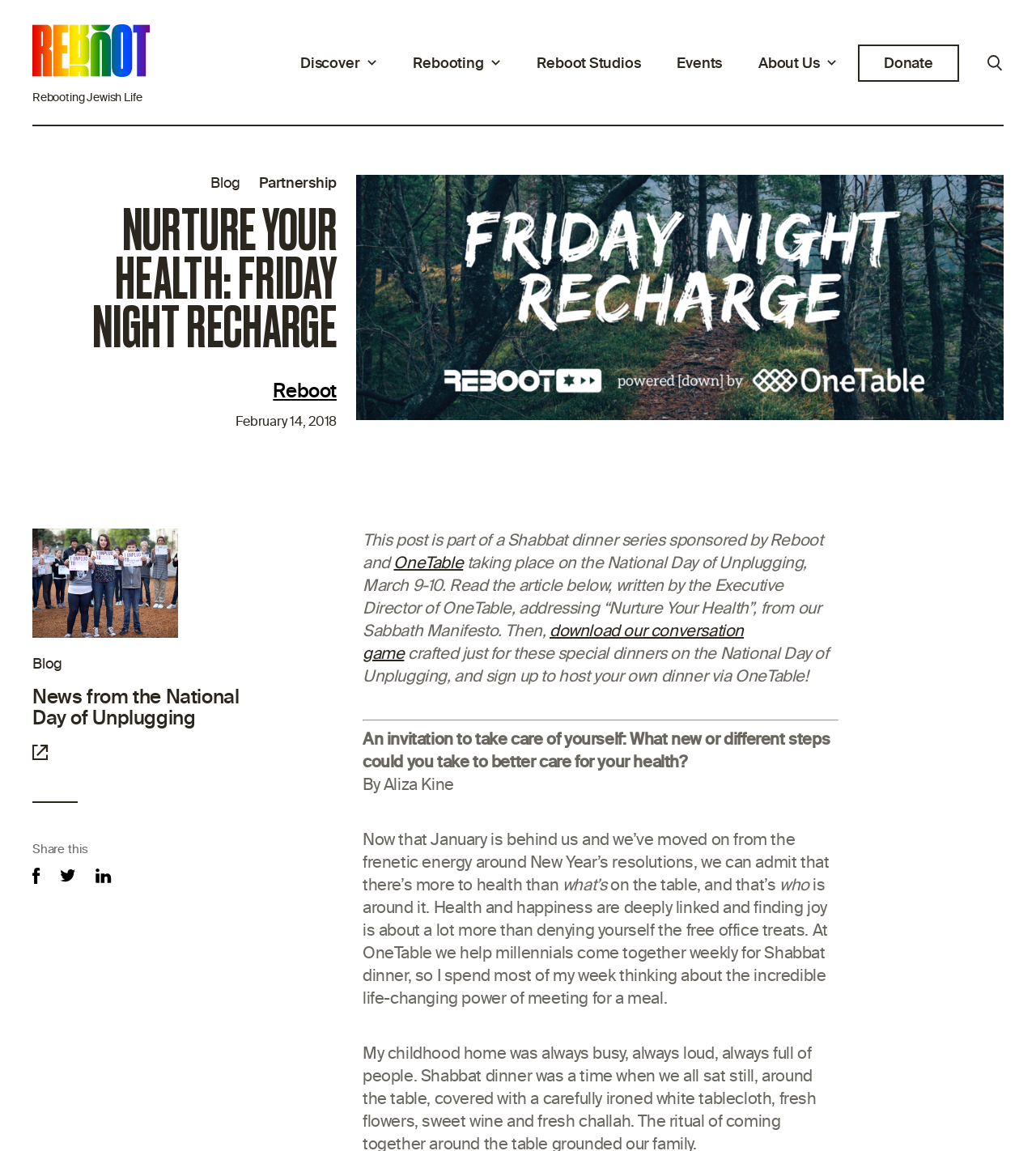Specify the bounding box coordinates of the area that needs to be clicked to achieve the following instruction: "Search for something".

[0.953, 0.048, 0.969, 0.062]